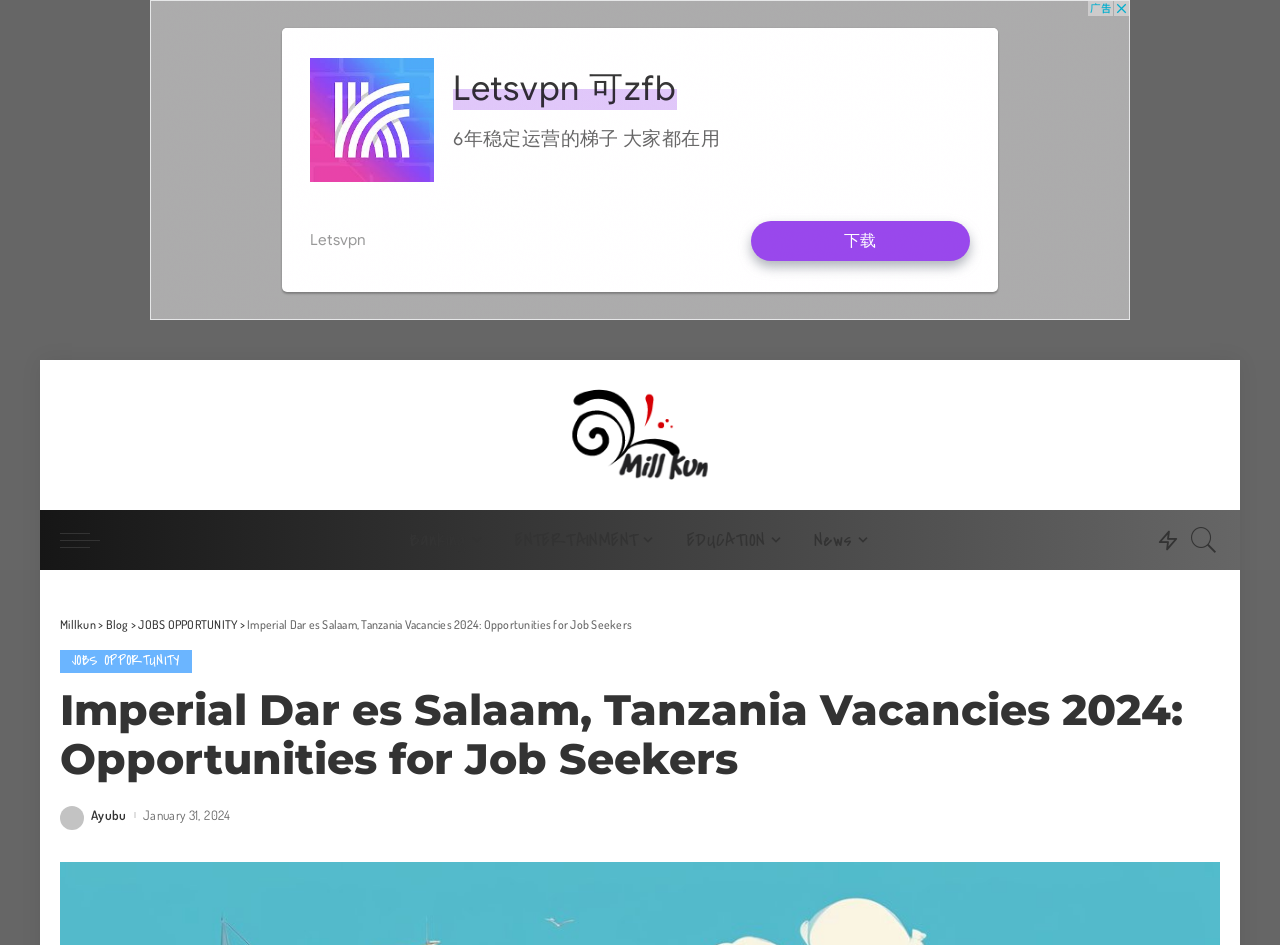Given the element description "News" in the screenshot, predict the bounding box coordinates of that UI element.

[0.624, 0.201, 0.692, 0.265]